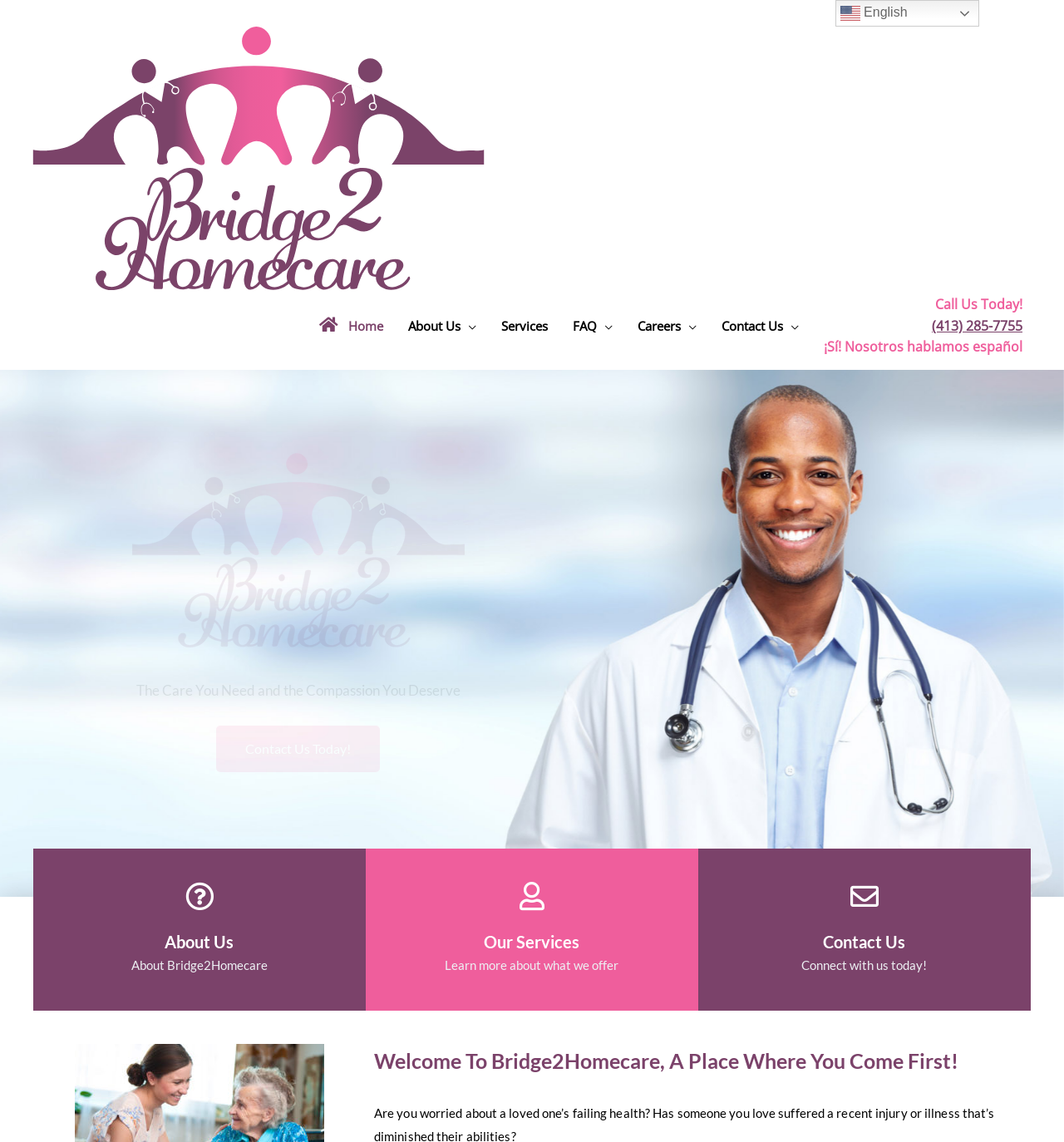Identify the bounding box coordinates of the clickable region to carry out the given instruction: "Call the phone number".

[0.876, 0.048, 0.961, 0.064]